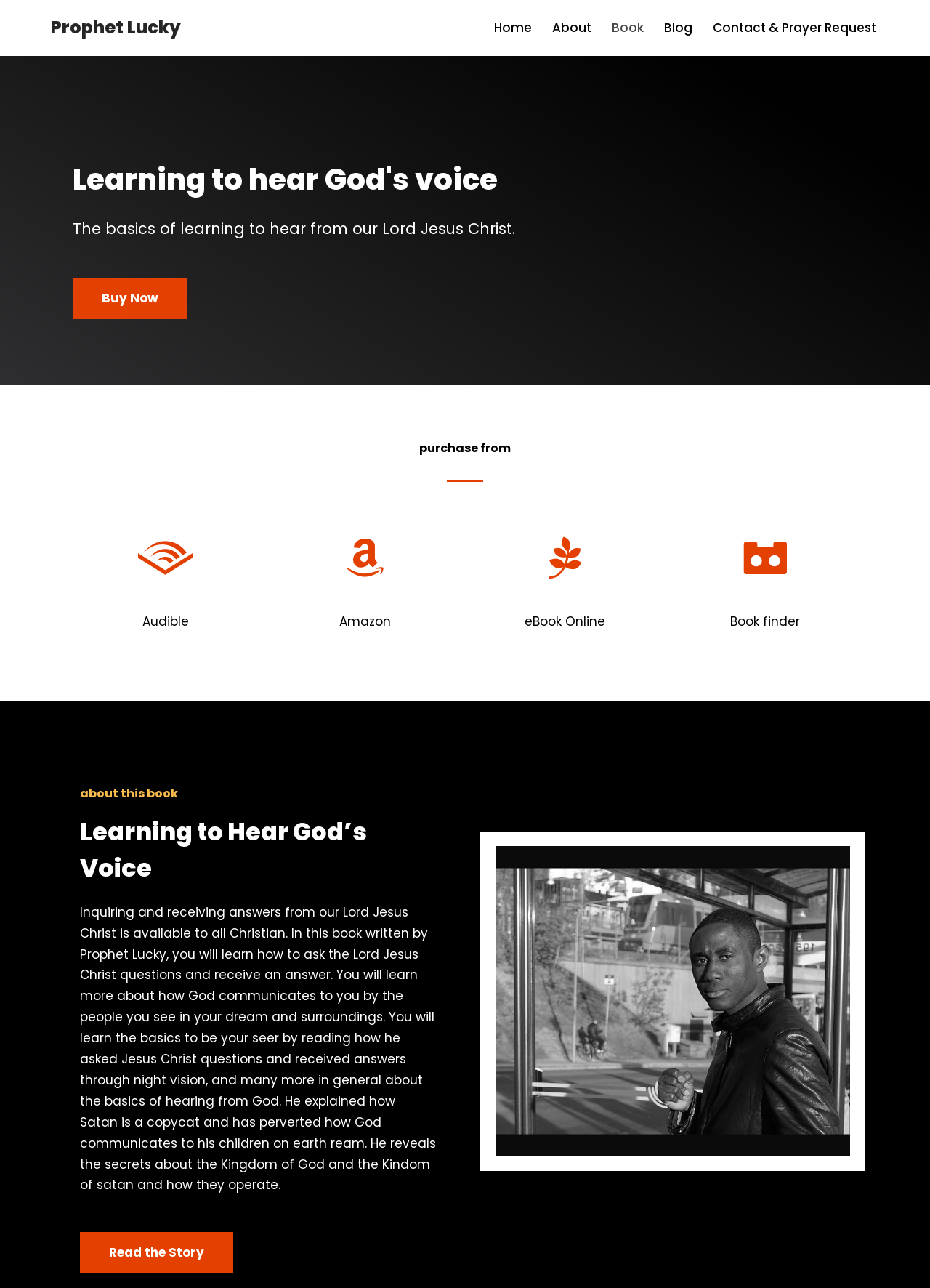Can you give a detailed response to the following question using the information from the image? What is the purpose of the book?

The book aims to teach Christians how to ask questions and receive answers from God, and to understand the basics of hearing from God. It provides guidance on how to develop a deeper relationship with God and to understand His communication methods.